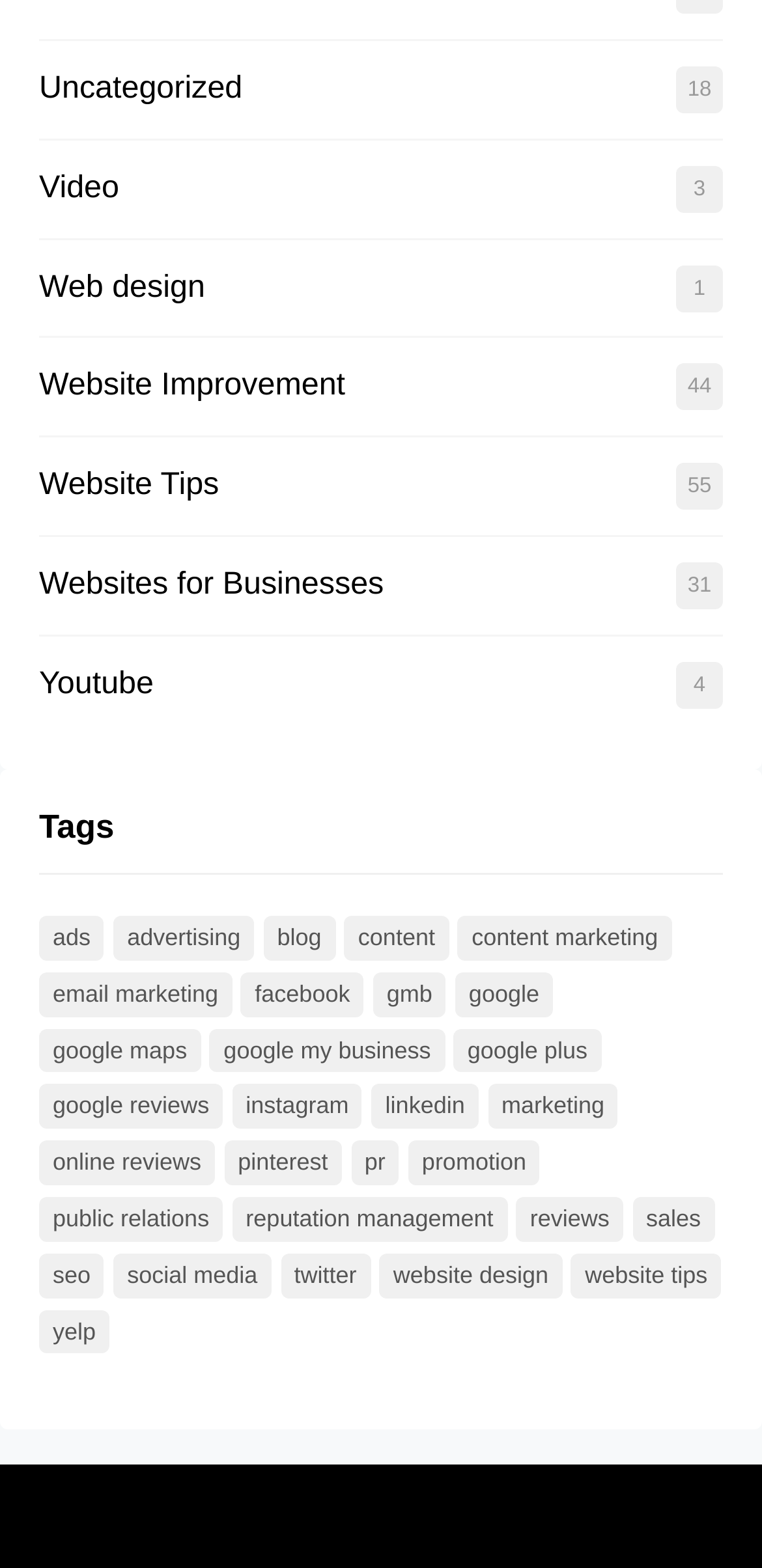Identify the bounding box coordinates for the element you need to click to achieve the following task: "Click on the 'Uncategorized' link". Provide the bounding box coordinates as four float numbers between 0 and 1, in the form [left, top, right, bottom].

[0.051, 0.045, 0.318, 0.067]